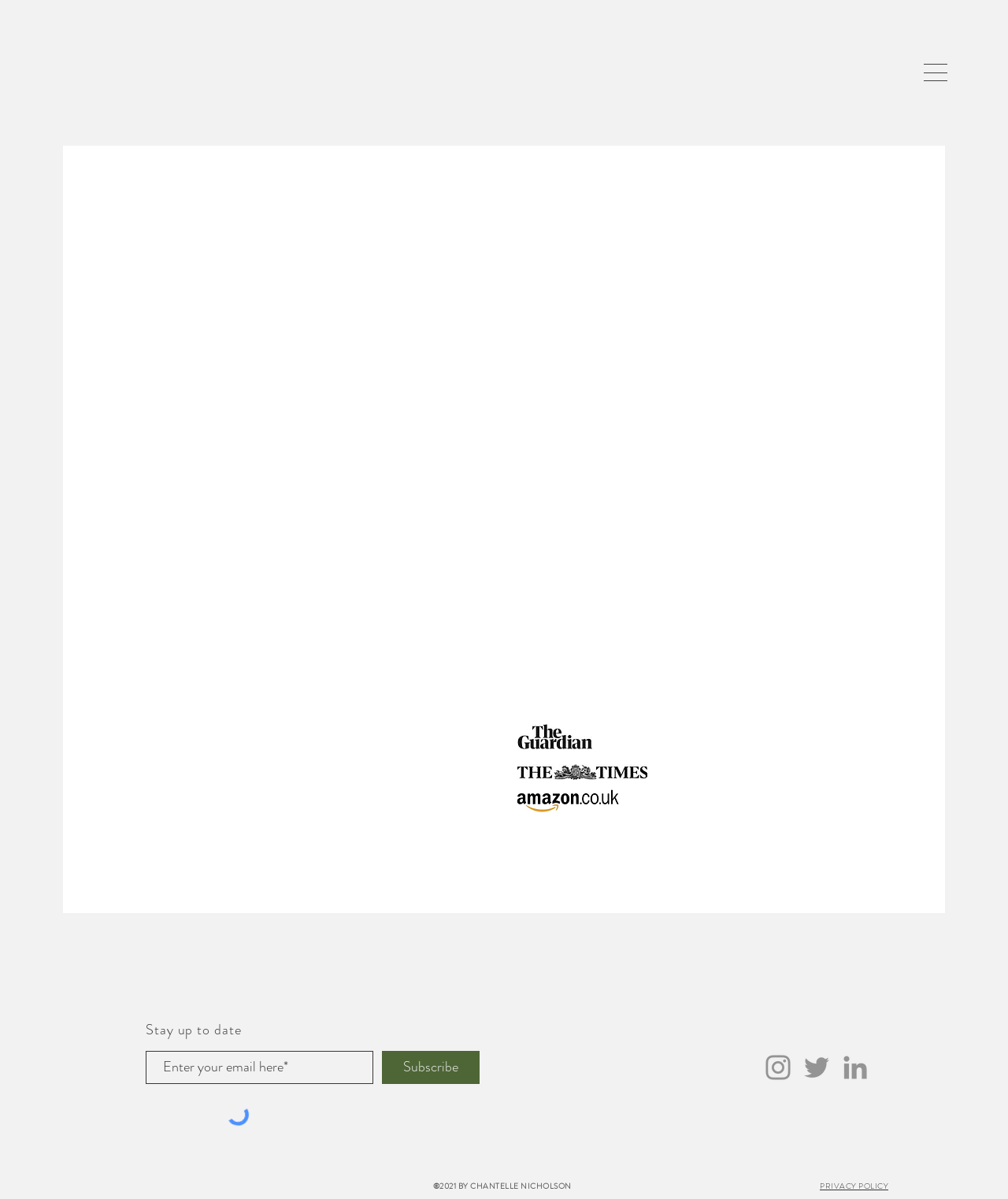Who is the author of the cookbook?
Examine the screenshot and reply with a single word or phrase.

Chantelle Nicholson